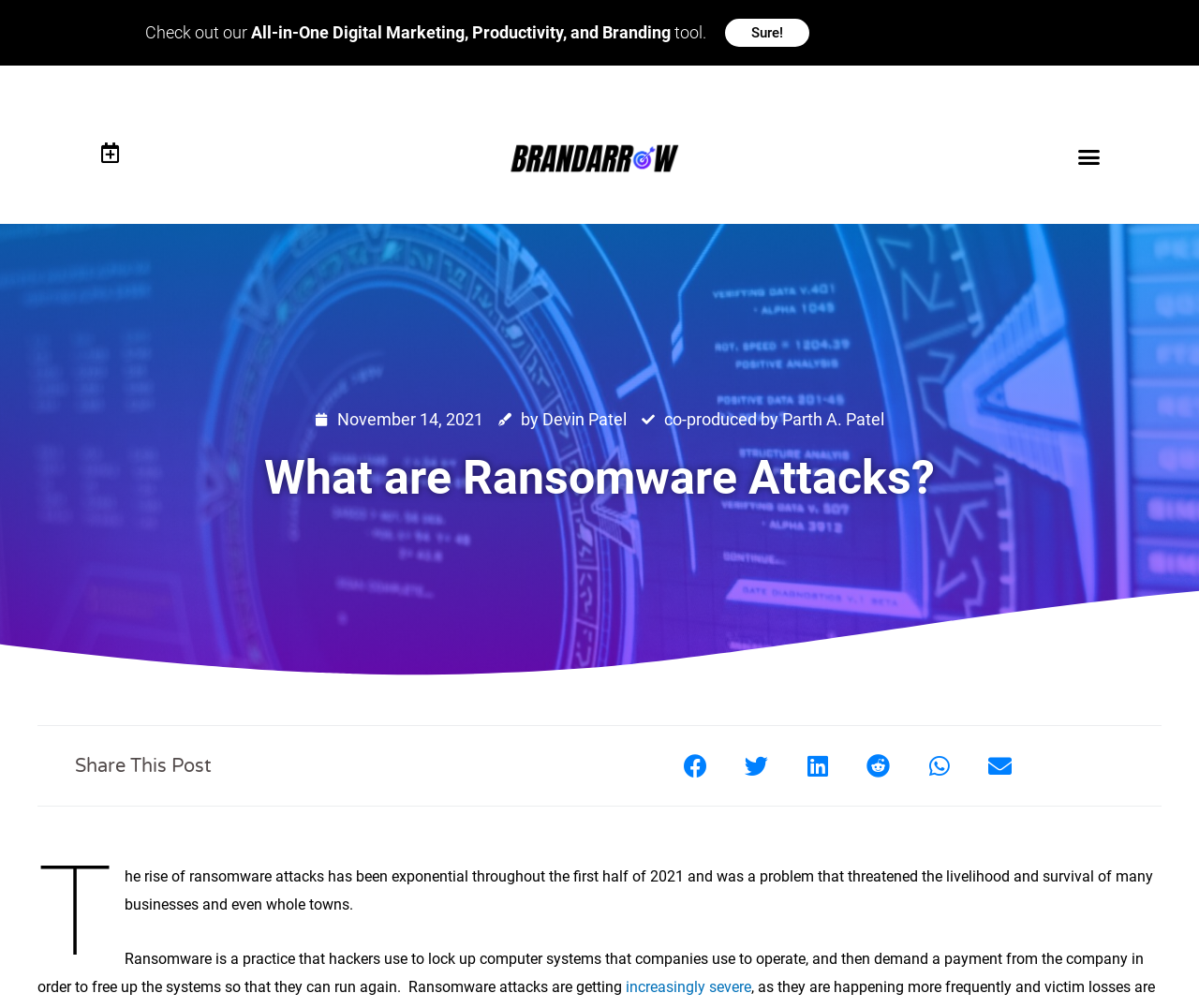Provide the bounding box coordinates of the HTML element this sentence describes: "Partners".

None